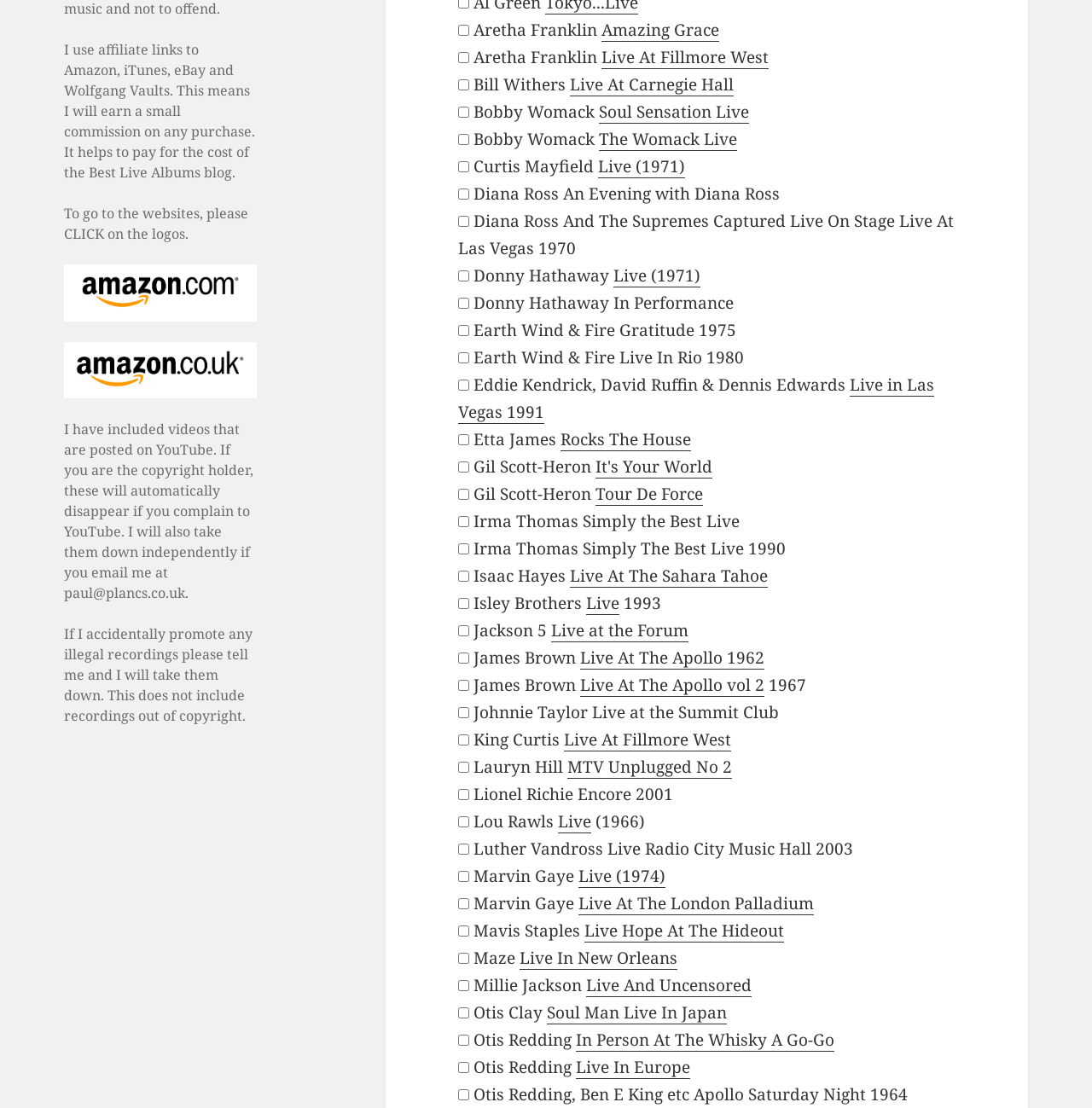Please identify the bounding box coordinates for the region that you need to click to follow this instruction: "Click on Live At Fillmore West".

[0.551, 0.042, 0.704, 0.063]